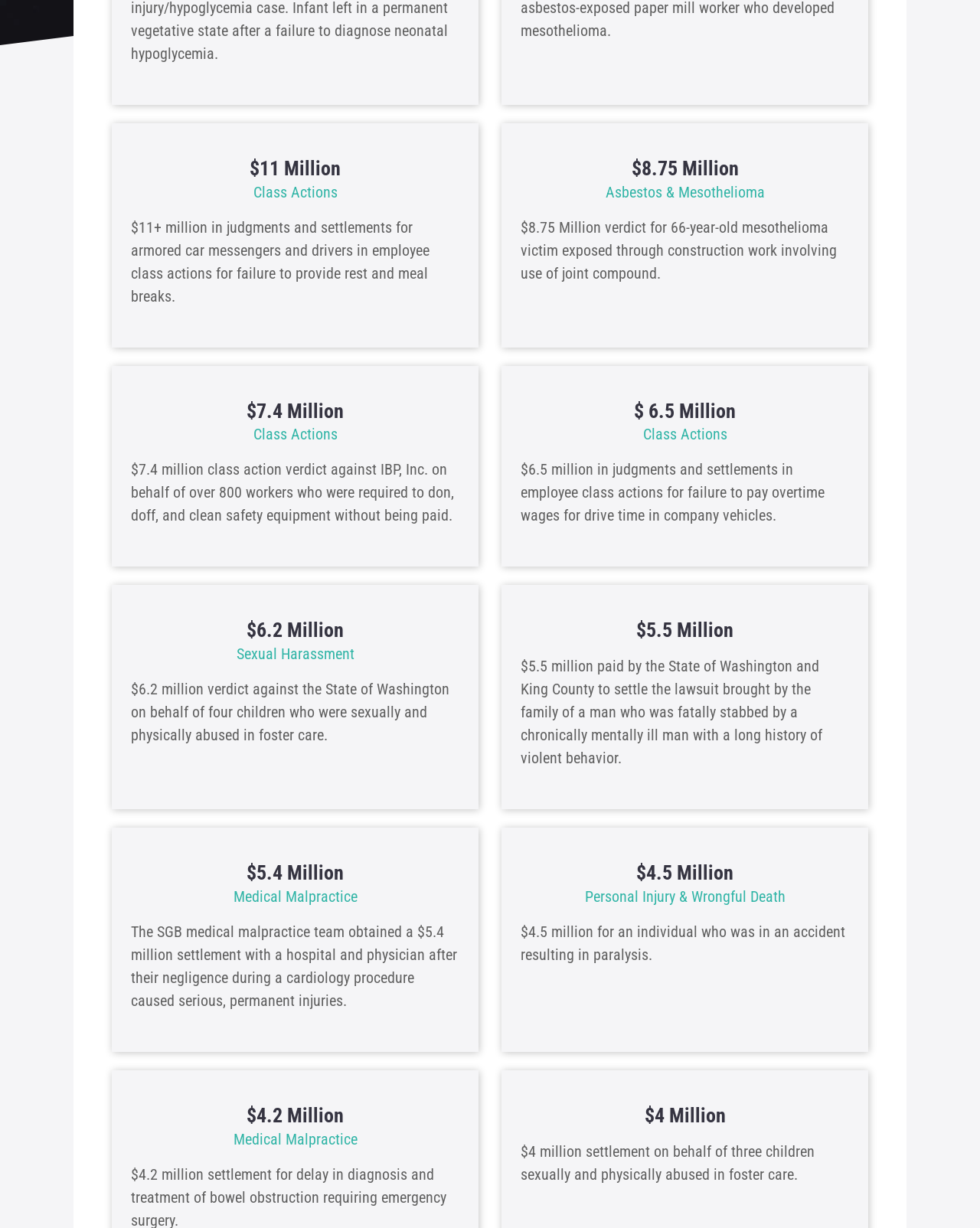Based on the element description: "Login / Register", identify the UI element and provide its bounding box coordinates. Use four float numbers between 0 and 1, [left, top, right, bottom].

None